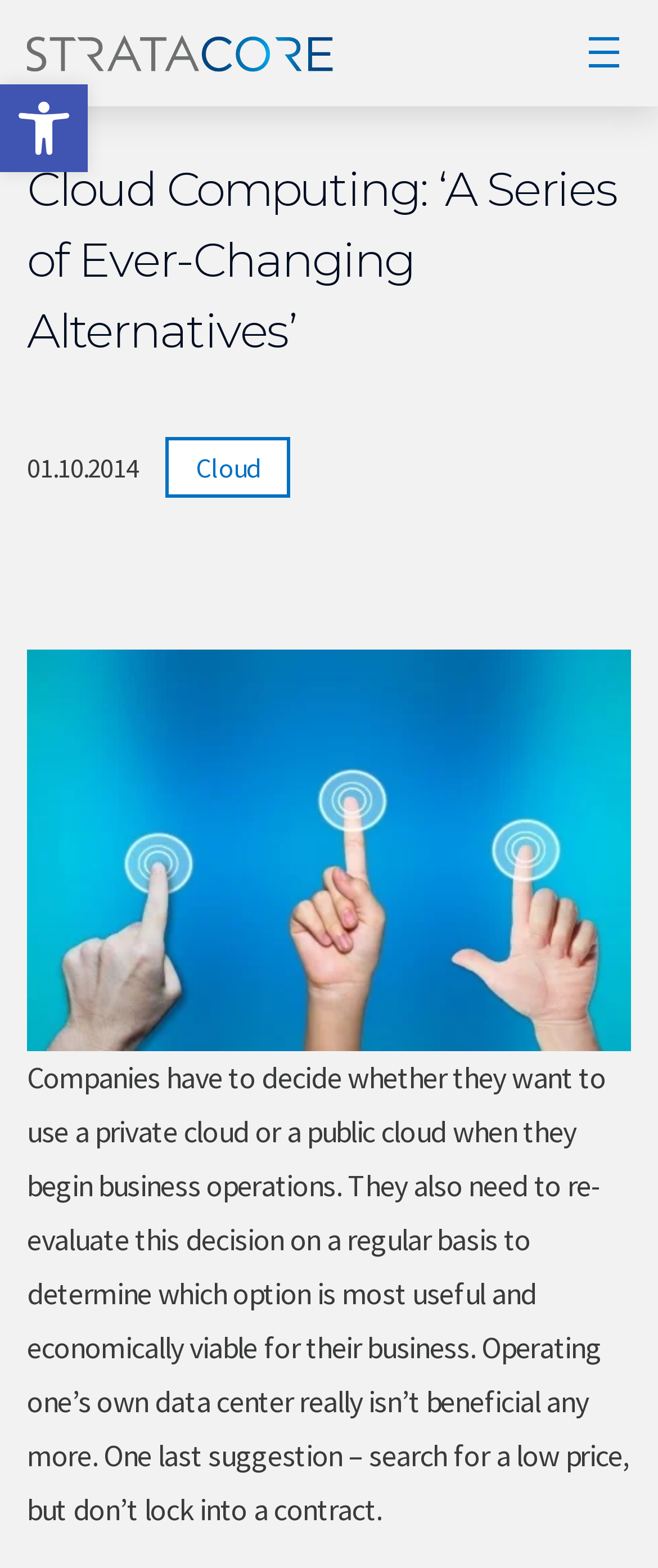Can you find and provide the main heading text of this webpage?

Cloud Computing: ‘A Series of Ever-Changing Alternatives’